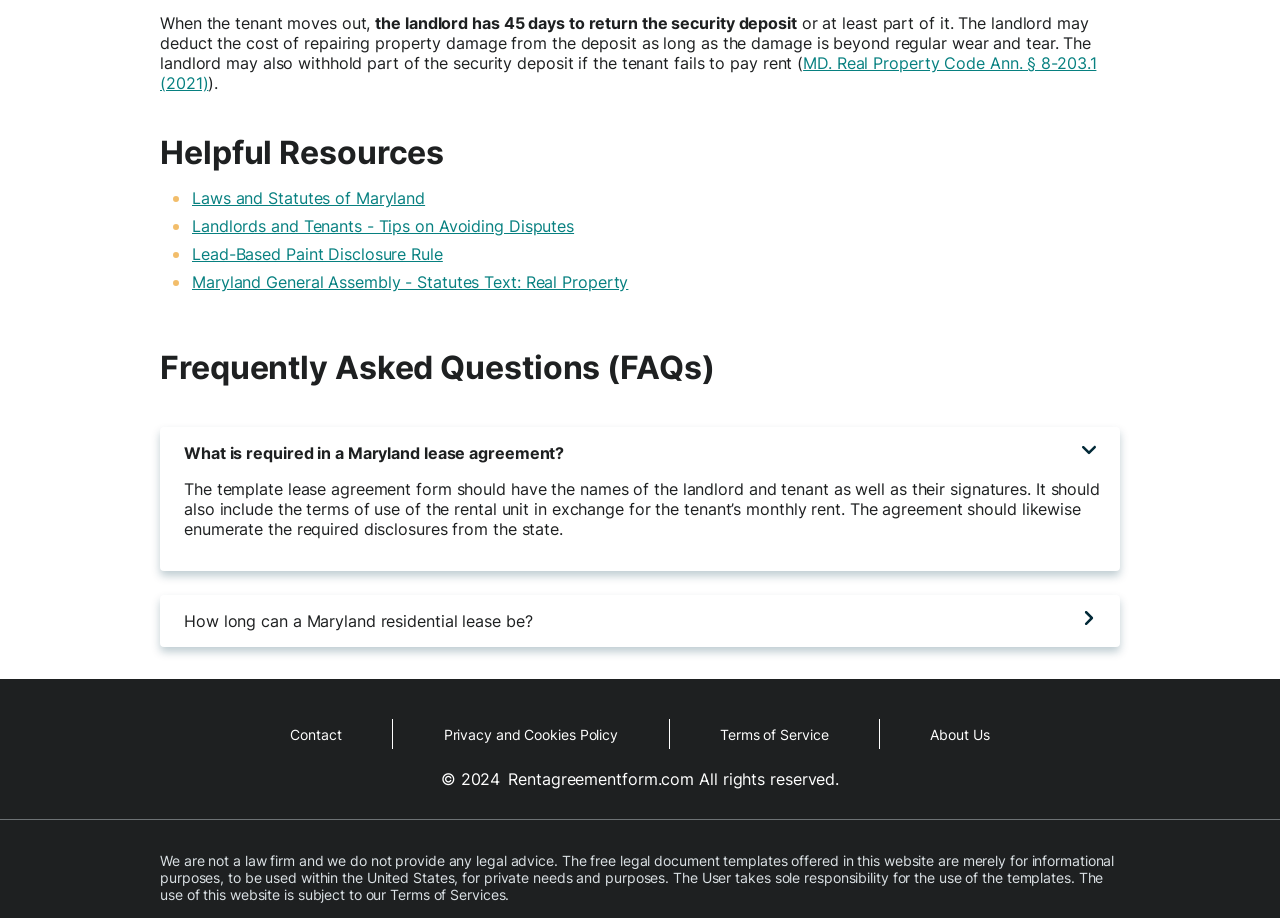Please locate the bounding box coordinates of the region I need to click to follow this instruction: "Go to the HOME page".

None